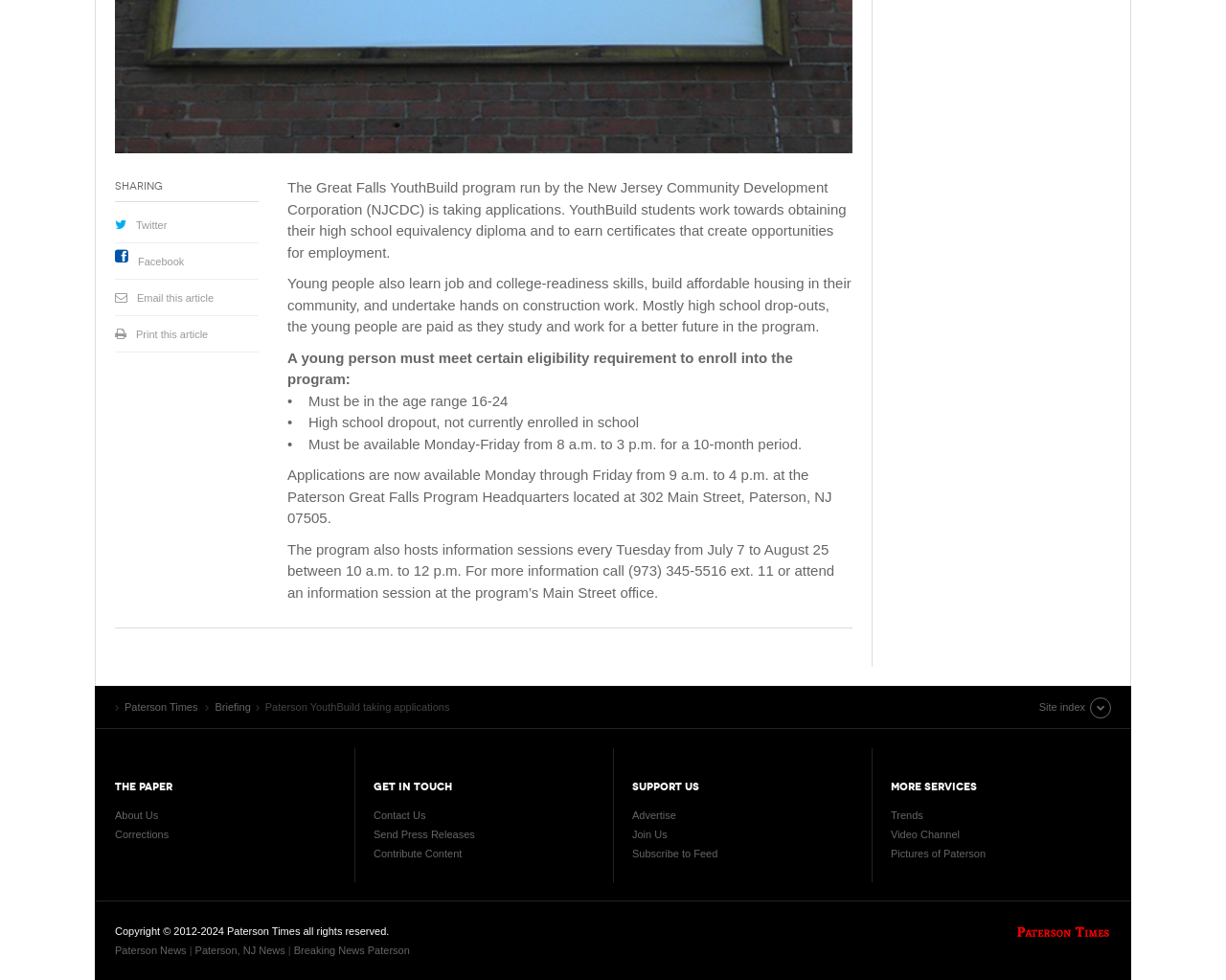Identify the bounding box for the described UI element: "Join Us".

[0.516, 0.846, 0.544, 0.857]